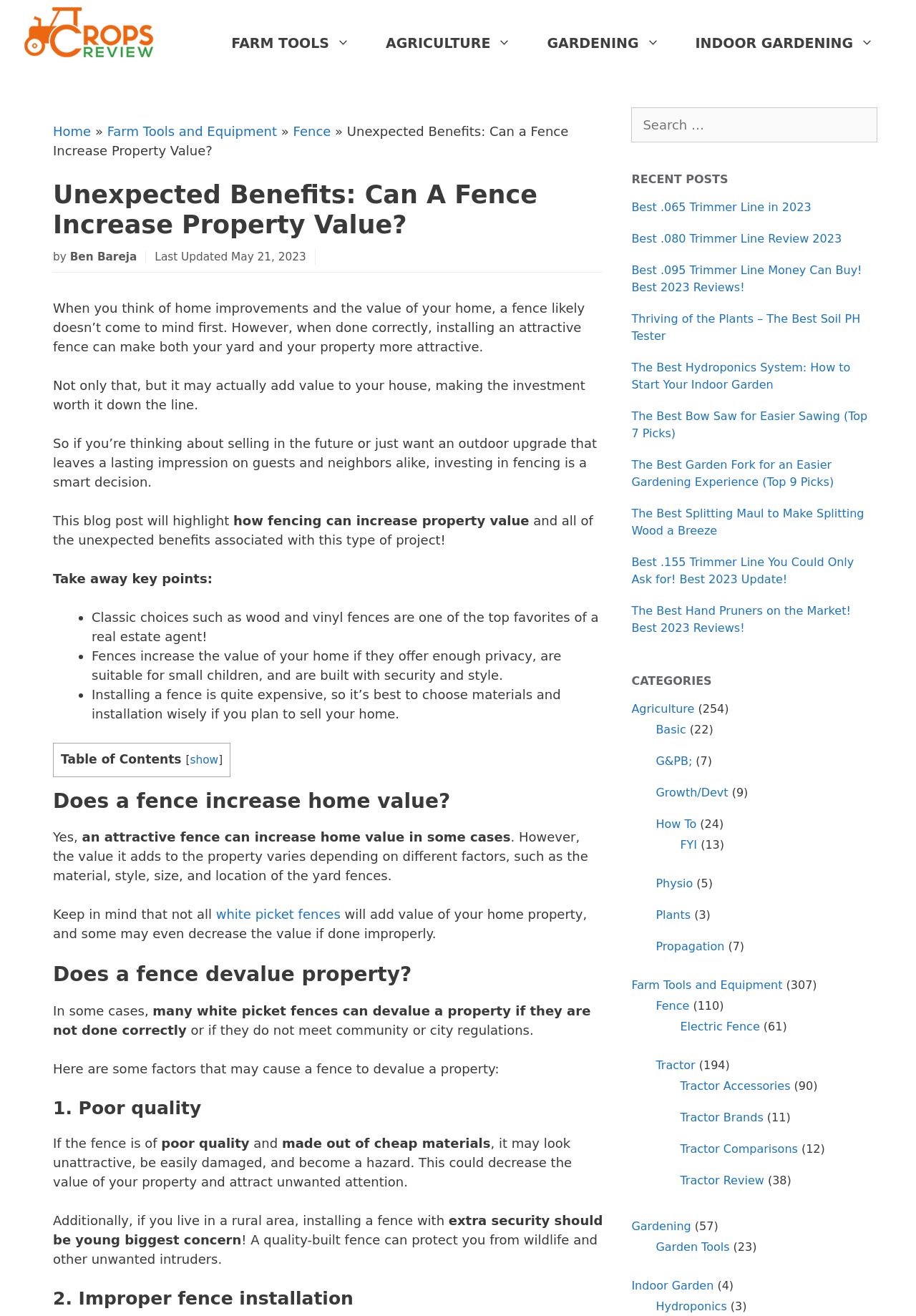Can you specify the bounding box coordinates of the area that needs to be clicked to fulfill the following instruction: "Click on the 'FARM TOOLS' link"?

[0.237, 0.016, 0.398, 0.049]